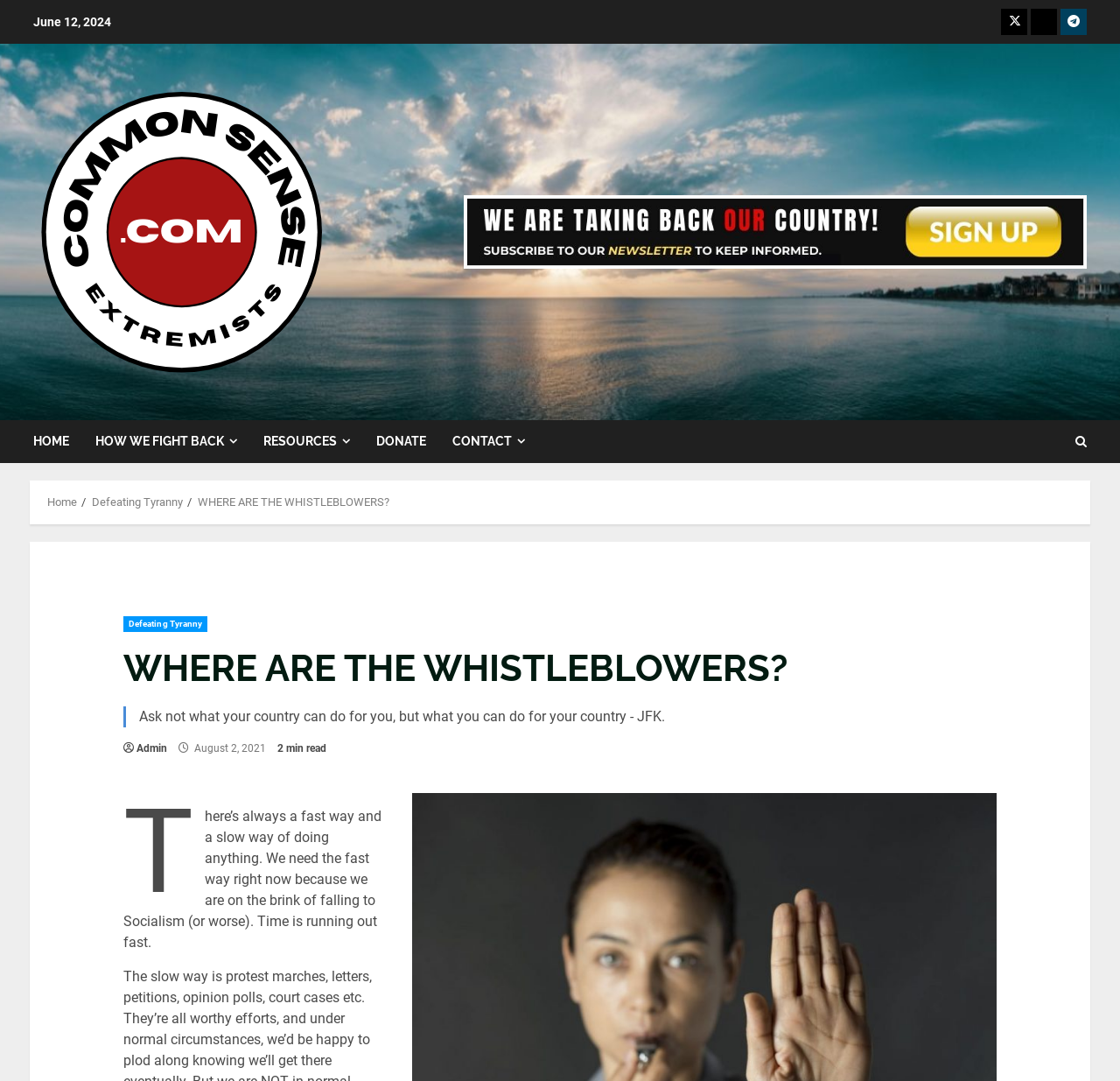From the details in the image, provide a thorough response to the question: What is the date of the article?

I found the date of the article by looking at the static text element with the content 'August 2, 2021' located at the bottom of the page.